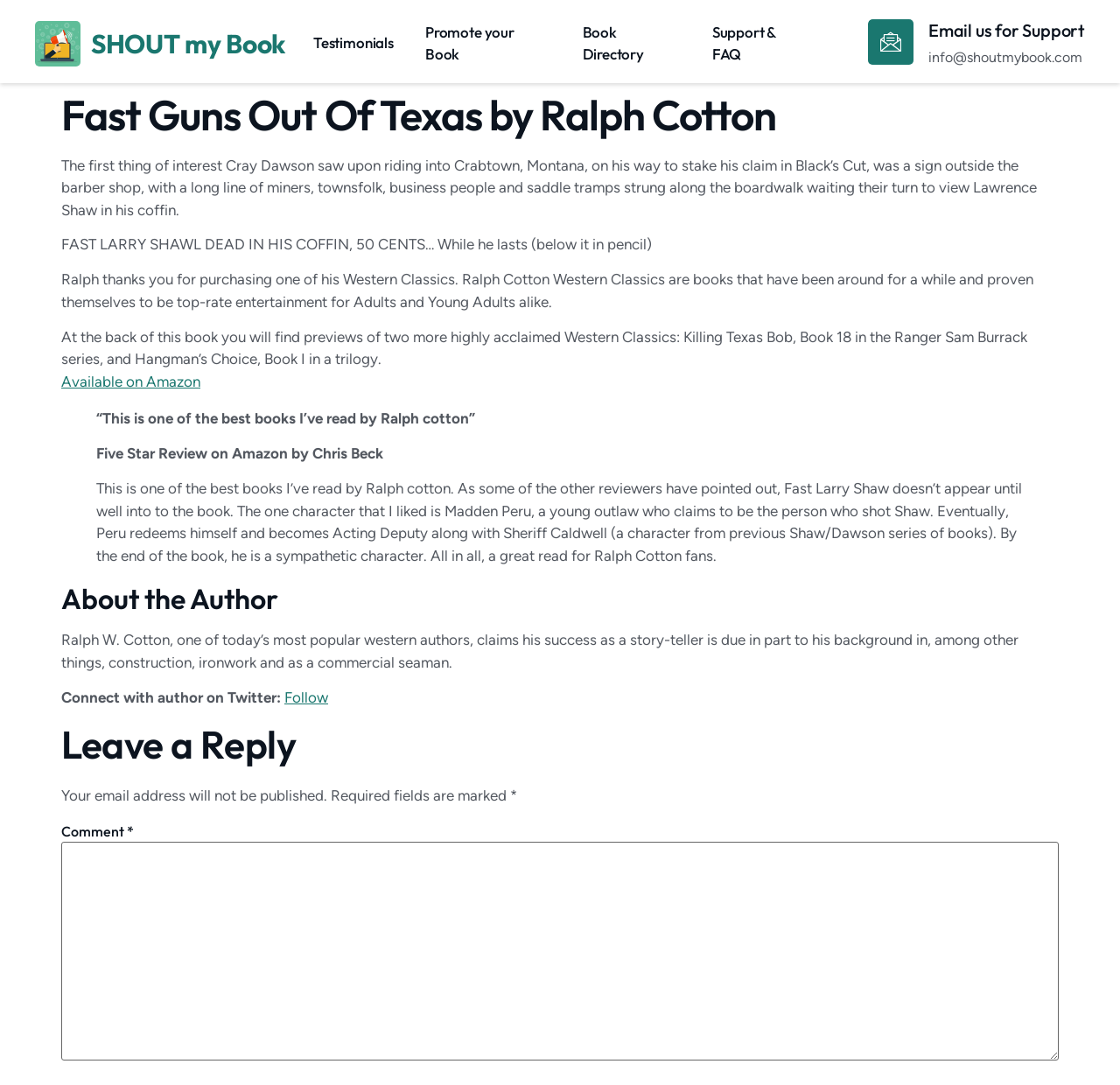Given the element description "Youtube" in the screenshot, predict the bounding box coordinates of that UI element.

None